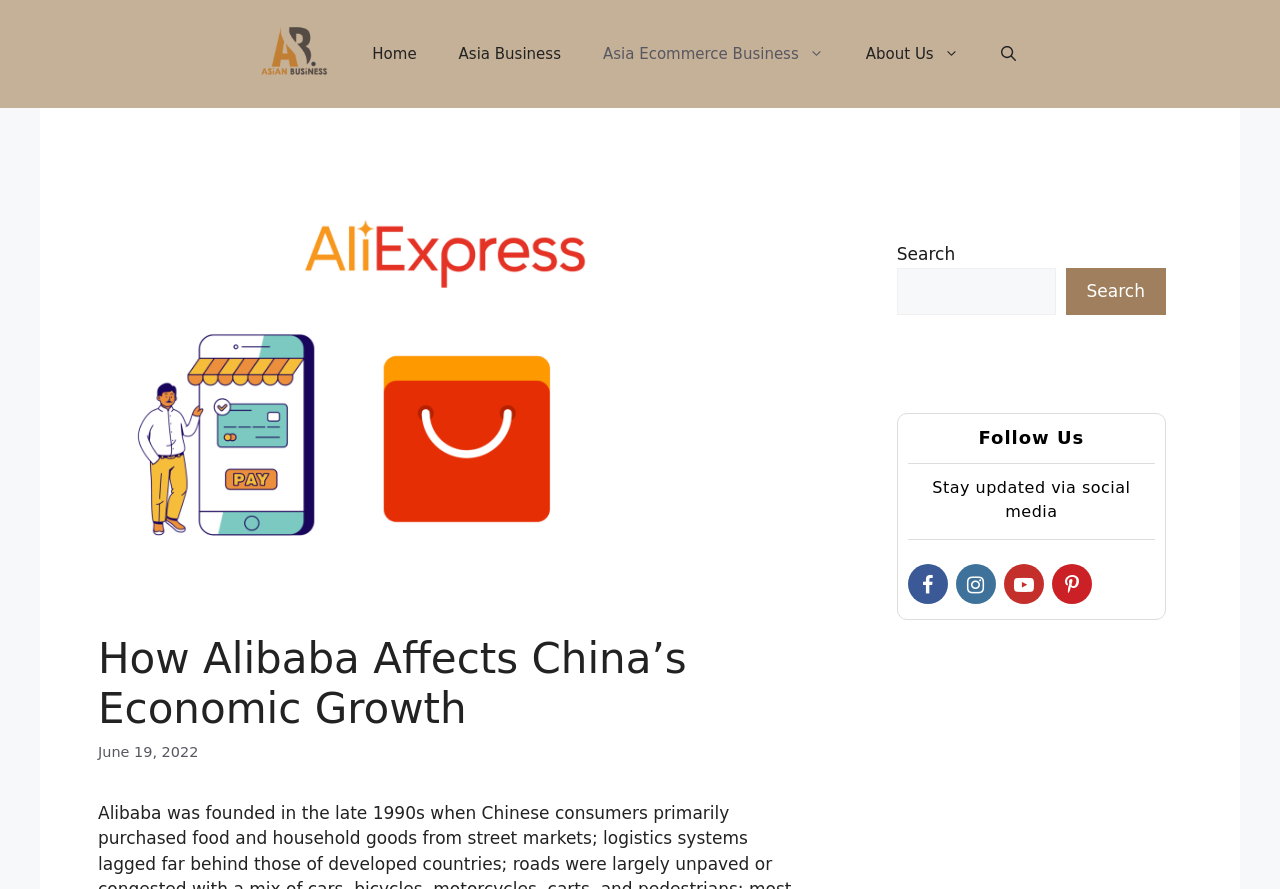Predict the bounding box coordinates of the area that should be clicked to accomplish the following instruction: "View the 'To Be In Control Again' story". The bounding box coordinates should consist of four float numbers between 0 and 1, i.e., [left, top, right, bottom].

None